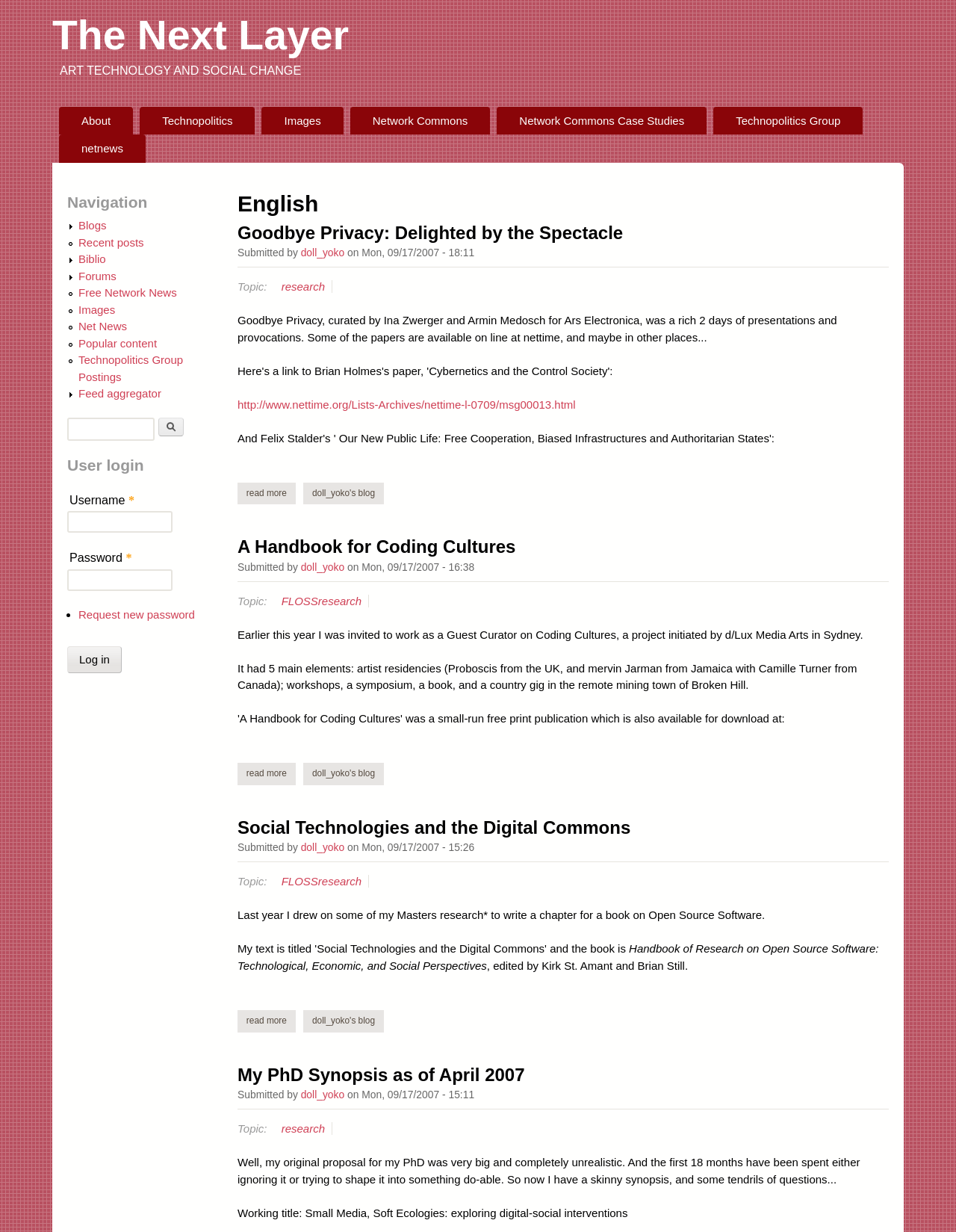Offer an in-depth caption of the entire webpage.

The webpage is divided into two main sections: a top navigation bar and a content area. The top navigation bar contains a "Skip to main content" link, followed by the website's title "The Next Layer" and a heading "ART TECHNOLOGY AND SOCIAL CHANGE". Below this, there is a main menu with links to "About", "Technopolitics", "Images", "Network Commons", "Network Commons Case Studies", "Technopolitics Group", and "netnews".

In the content area, there are four articles, each with a heading, submission information, and a brief description. The articles are arranged vertically, with the first article starting from the top left corner of the content area. Each article has a heading, followed by submission information, including the author's name and the date of submission. The articles also have topic links, such as "research" and "FLOSS", and some have additional links to read more about the topic.

The first article is titled "Goodbye Privacy: Delighted by the Spectacle" and has a link to read more about the topic. The second article is titled "A Handbook for Coding Cultures" and also has a link to read more. The third article is titled "Social Technologies and the Digital Commons" and has a link to read more. The fourth article is titled "My PhD Synopsis as of April 2007" and has a link to read more.

On the right side of the content area, there is a navigation section with links to "Blogs" and "Recent posts".